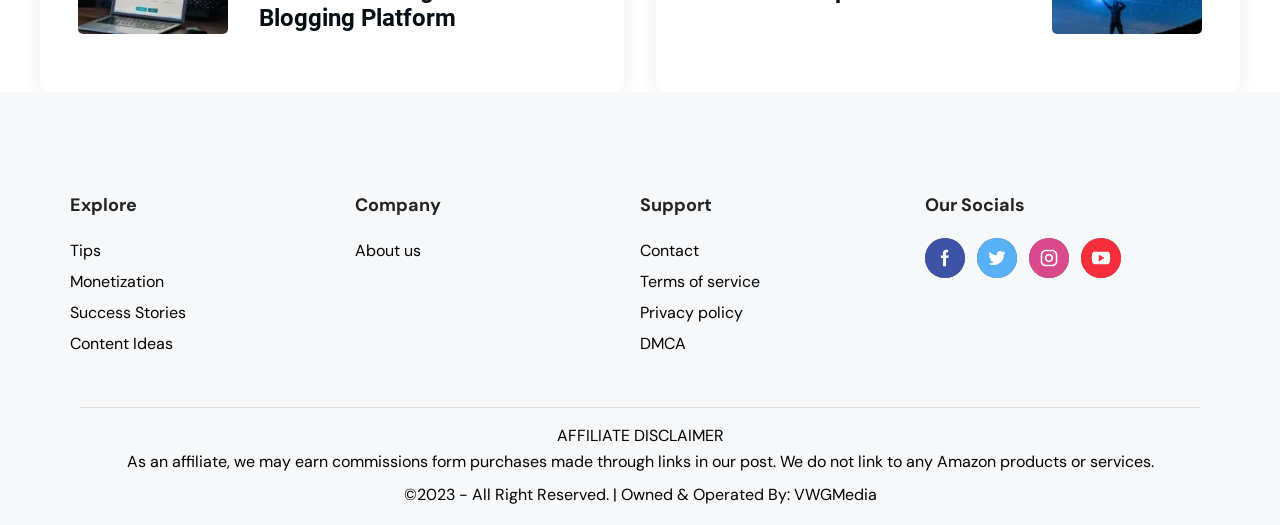Respond to the question below with a single word or phrase:
What is the first link under the 'Explore' heading?

Tips